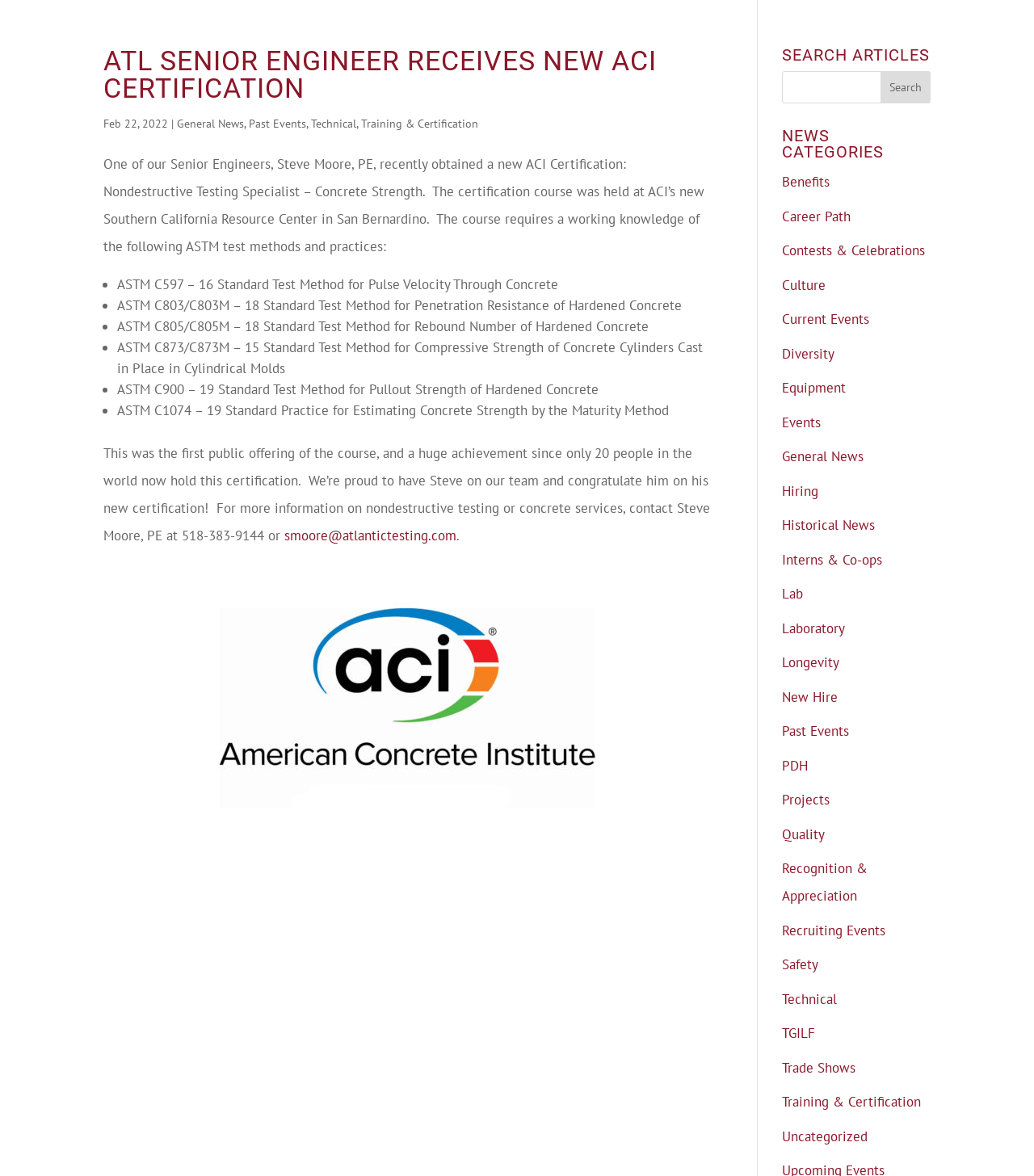Please identify the bounding box coordinates of the element that needs to be clicked to execute the following command: "Contact Steve Moore". Provide the bounding box using four float numbers between 0 and 1, formatted as [left, top, right, bottom].

[0.275, 0.448, 0.441, 0.463]